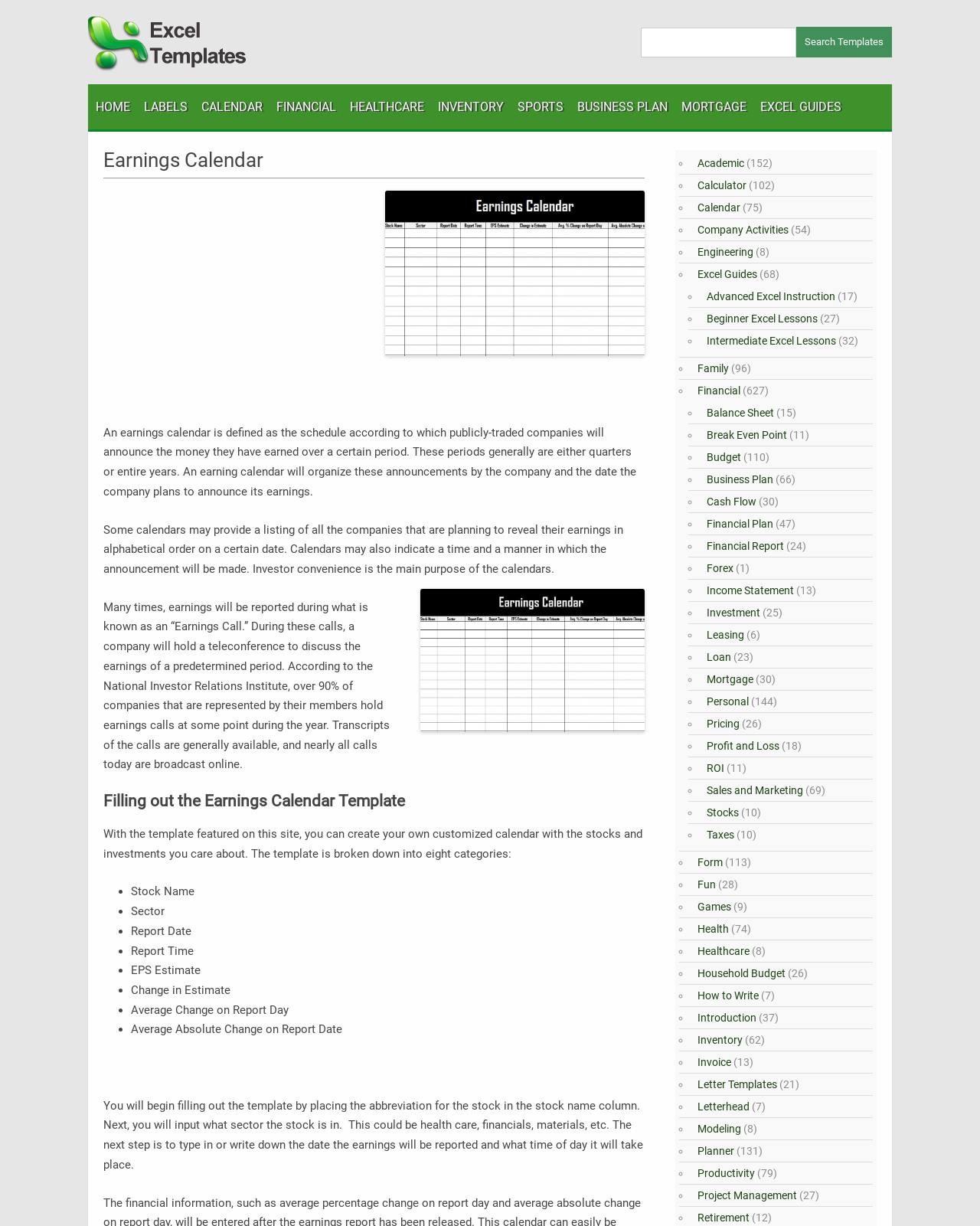How many categories are in the earnings calendar template?
Provide a thorough and detailed answer to the question.

The earnings calendar template featured on this site is broken down into eight categories, which include stock name, sector, report date, report time, EPS estimate, change in estimate, average change on report day, and average absolute change on report date.